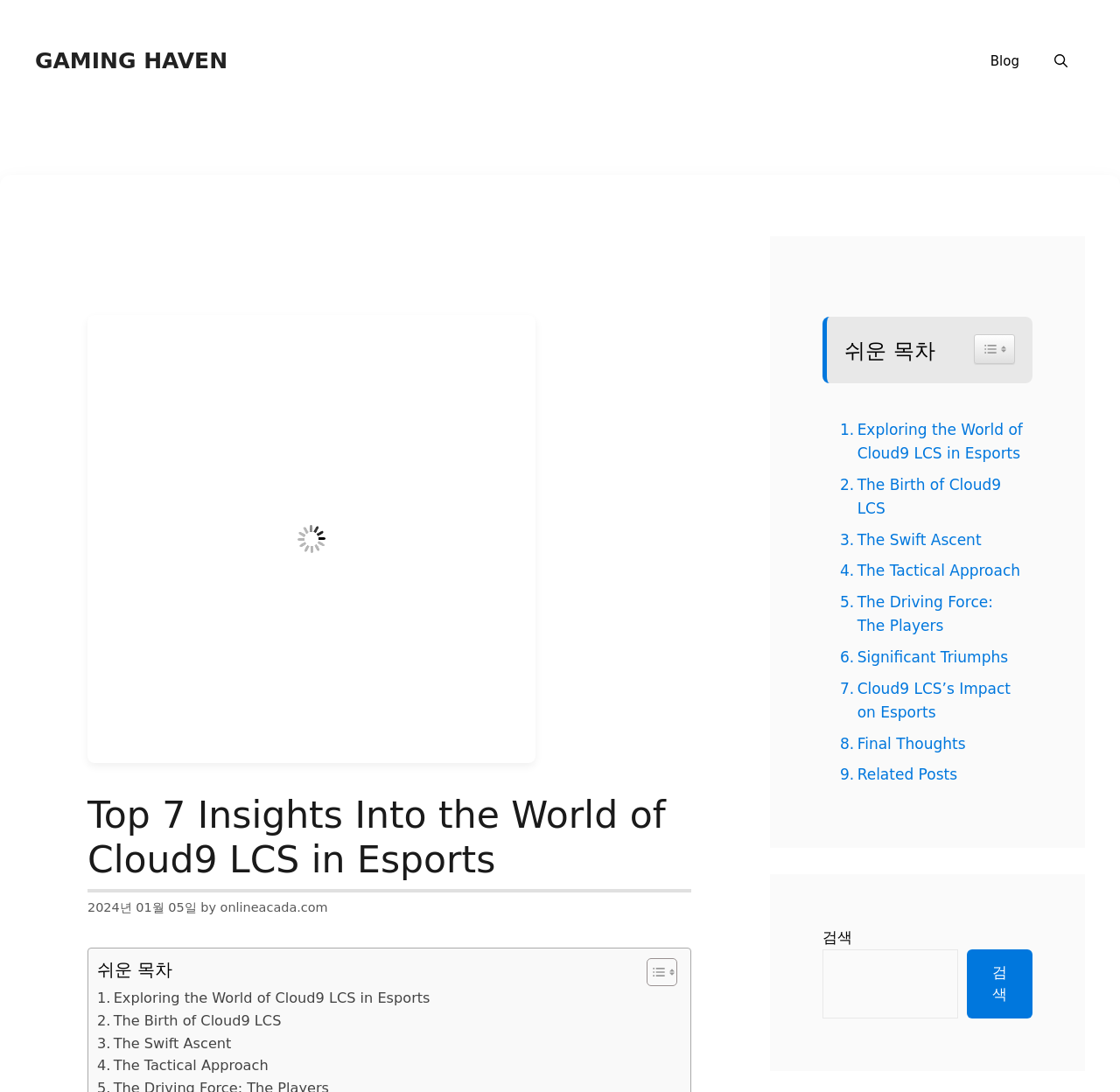Create a detailed description of the webpage's content and layout.

This webpage is about exploring the top 7 insights into the world of Cloud9 LCS in Esports. At the top, there is a banner with a link to "GAMING HAVEN" and a navigation menu with links to "Blog" and "Open Search Bar". Below the banner, there is a large image with a descriptive text "Comprehensive Analysis and In-depth Study of C9 LCS in the World of Esports".

The main content area is divided into two sections. On the left, there is a header with the title "Top 7 Insights Into the World of Cloud9 LCS in Esports" and a time stamp "2024년 01월 05일". Below the title, there are links to the author "onlineacada.com" and a table of contents with links to different sections of the article, including "Exploring the World of Cloud9 LCS in Esports", "The Birth of Cloud9 LCS", and others.

On the right, there is a complementary section with a heading "쉬운 목차 Widget Easy TOC toggle icon" and a table of contents with the same links as the left section. Below the table of contents, there are more links to the same sections of the article.

At the bottom of the page, there is a search bar with a button to search for related posts.